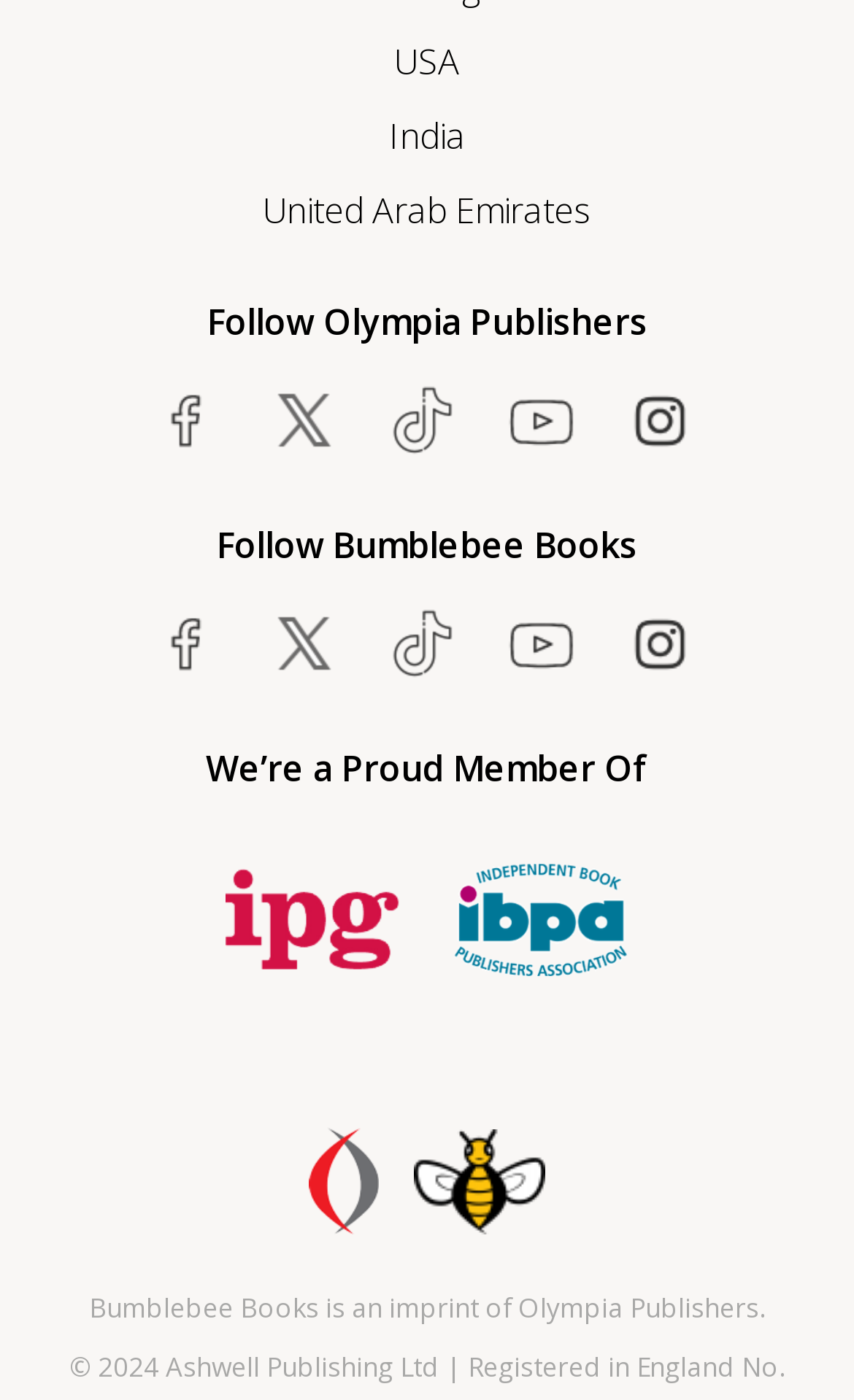What is the country linked at the top?
Use the screenshot to answer the question with a single word or phrase.

USA